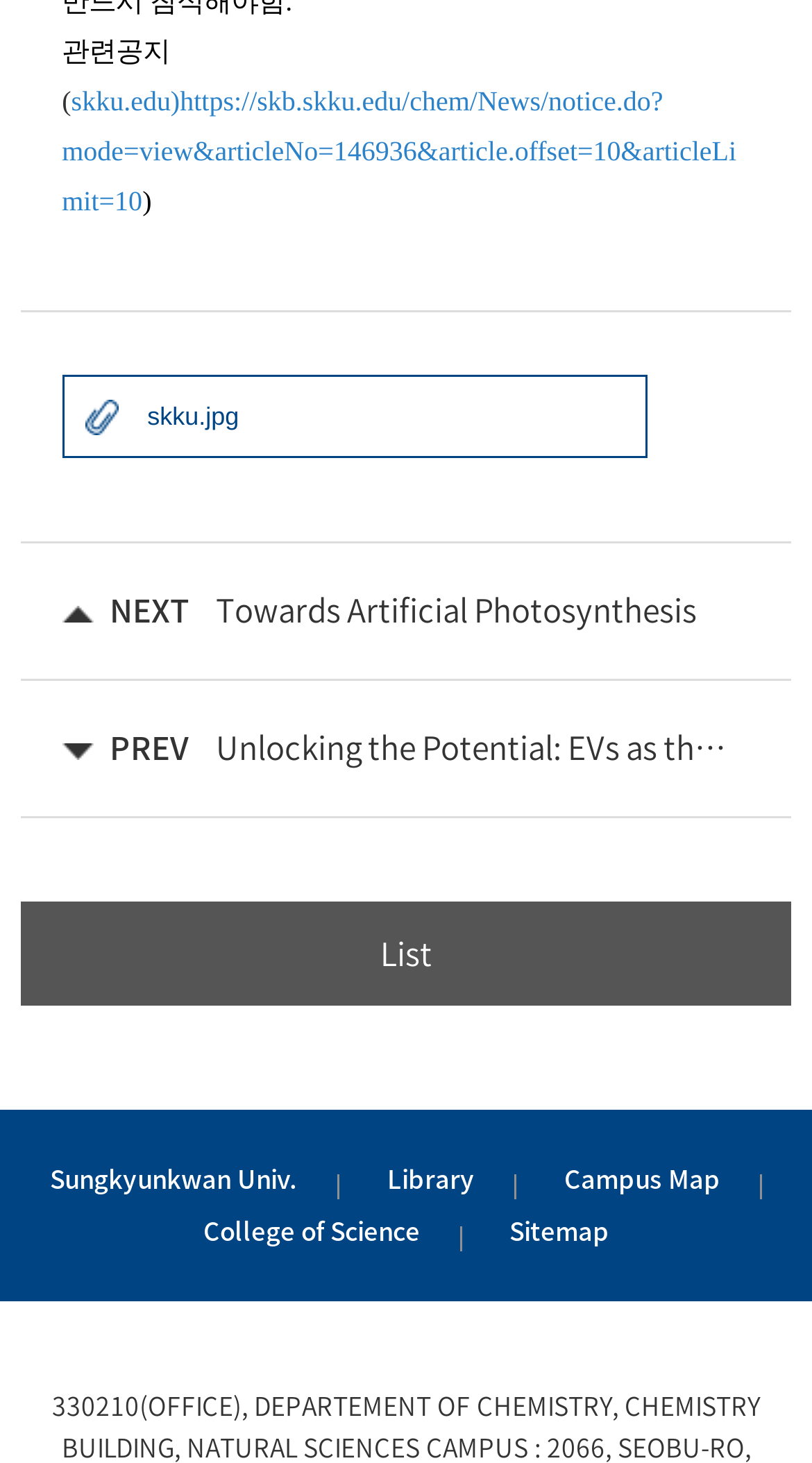Is there a button with an image on the page?
Based on the screenshot, give a detailed explanation to answer the question.

I found a button with the description 'skku.jpg' which suggests that it is a button with an image, likely the university's logo.